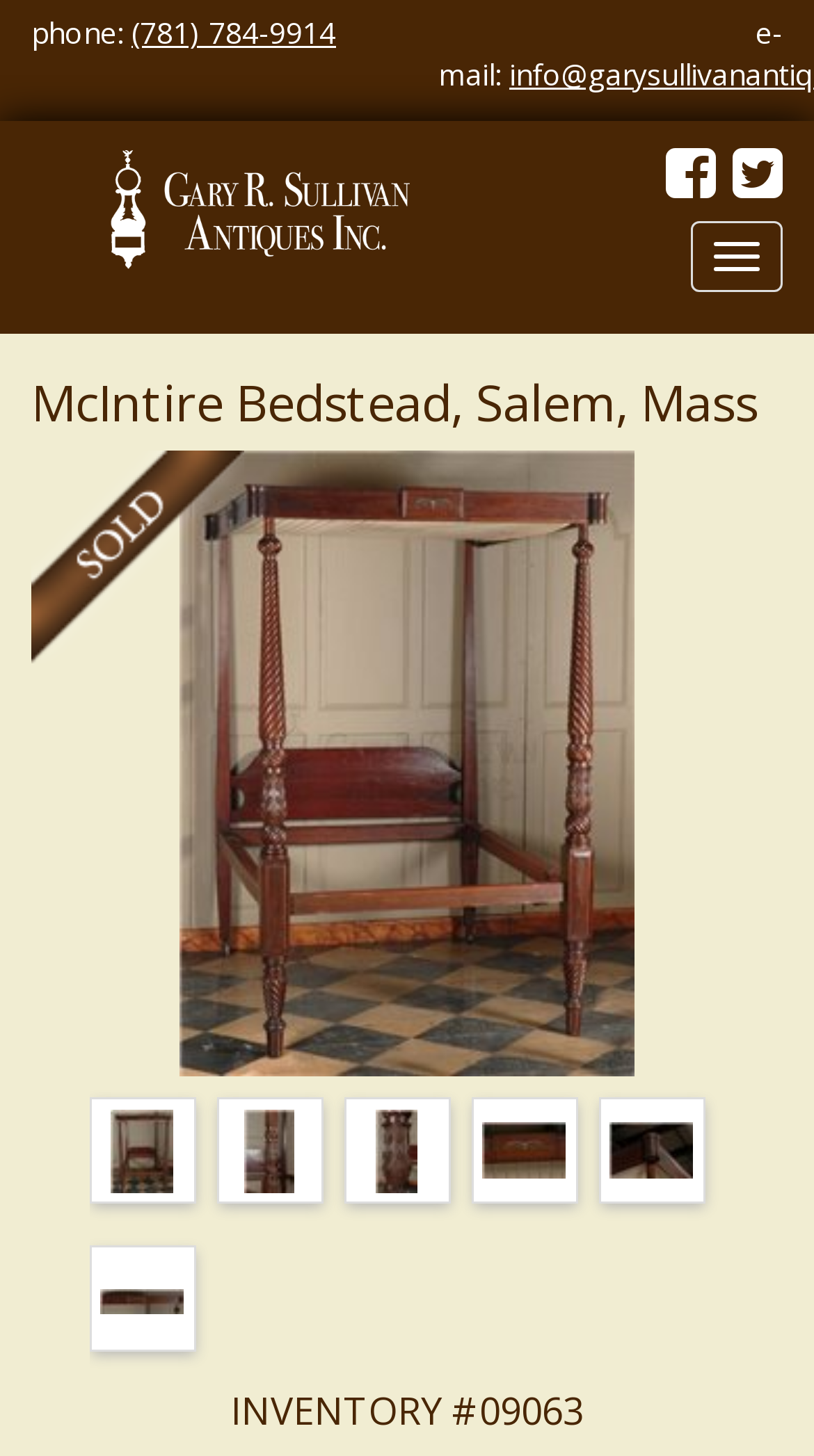Bounding box coordinates are specified in the format (top-left x, top-left y, bottom-right x, bottom-right y). All values are floating point numbers bounded between 0 and 1. Please provide the bounding box coordinate of the region this sentence describes: parent_node: ☰

None